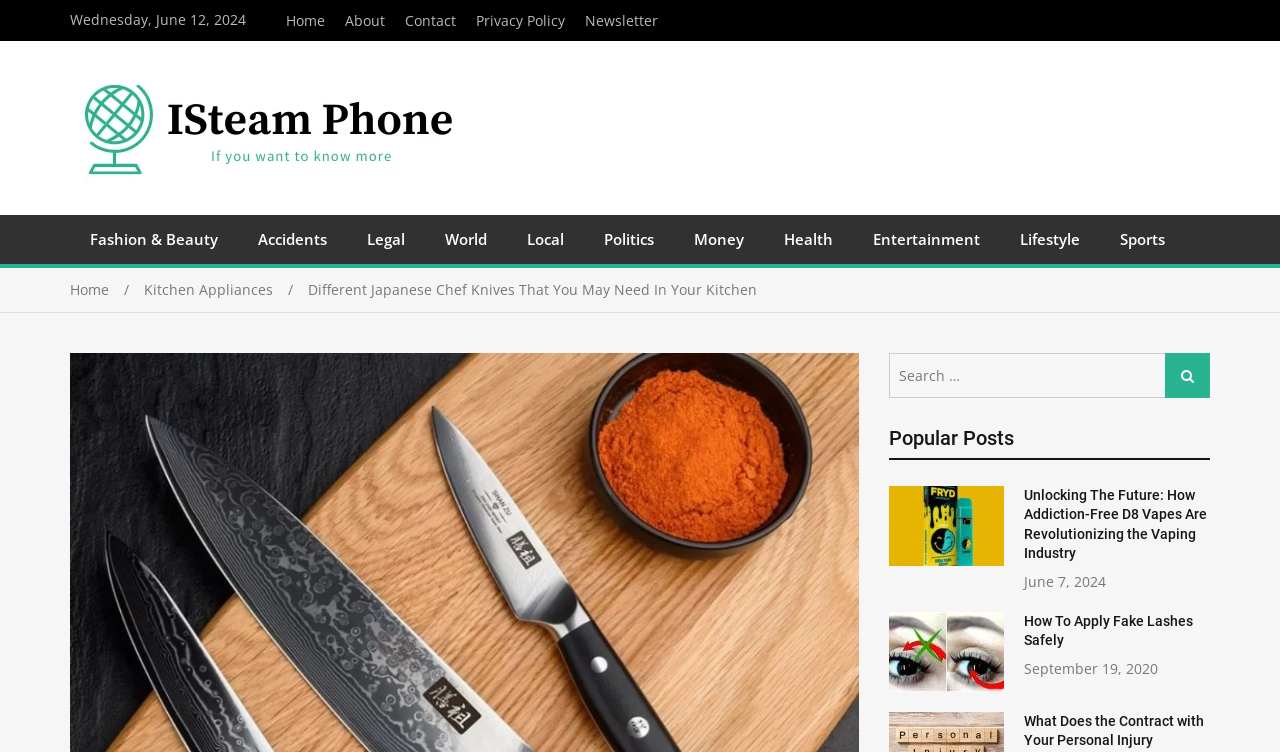Locate the heading on the webpage and return its text.

Different Japanese Chef Knives That You May Need In Your Kitchen